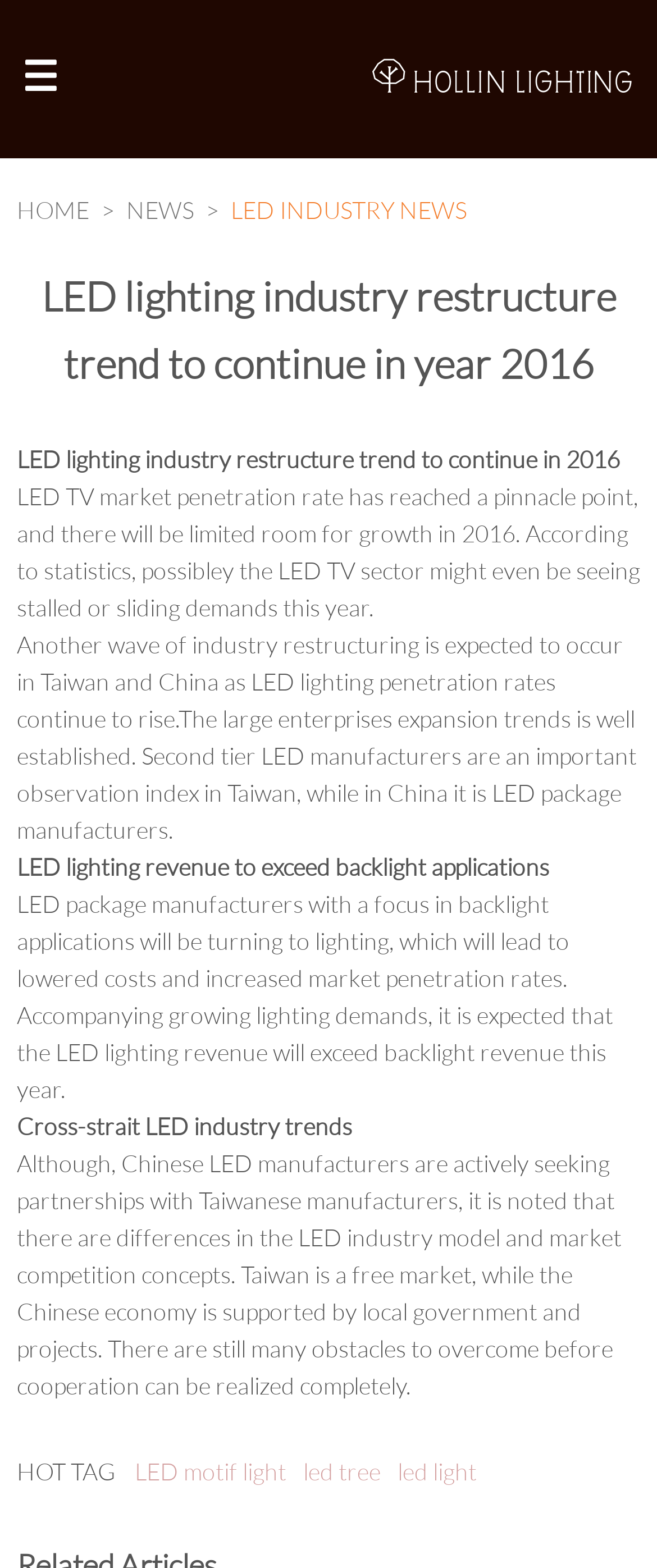Provide the bounding box coordinates of the UI element that matches the description: "Home".

[0.026, 0.126, 0.136, 0.143]